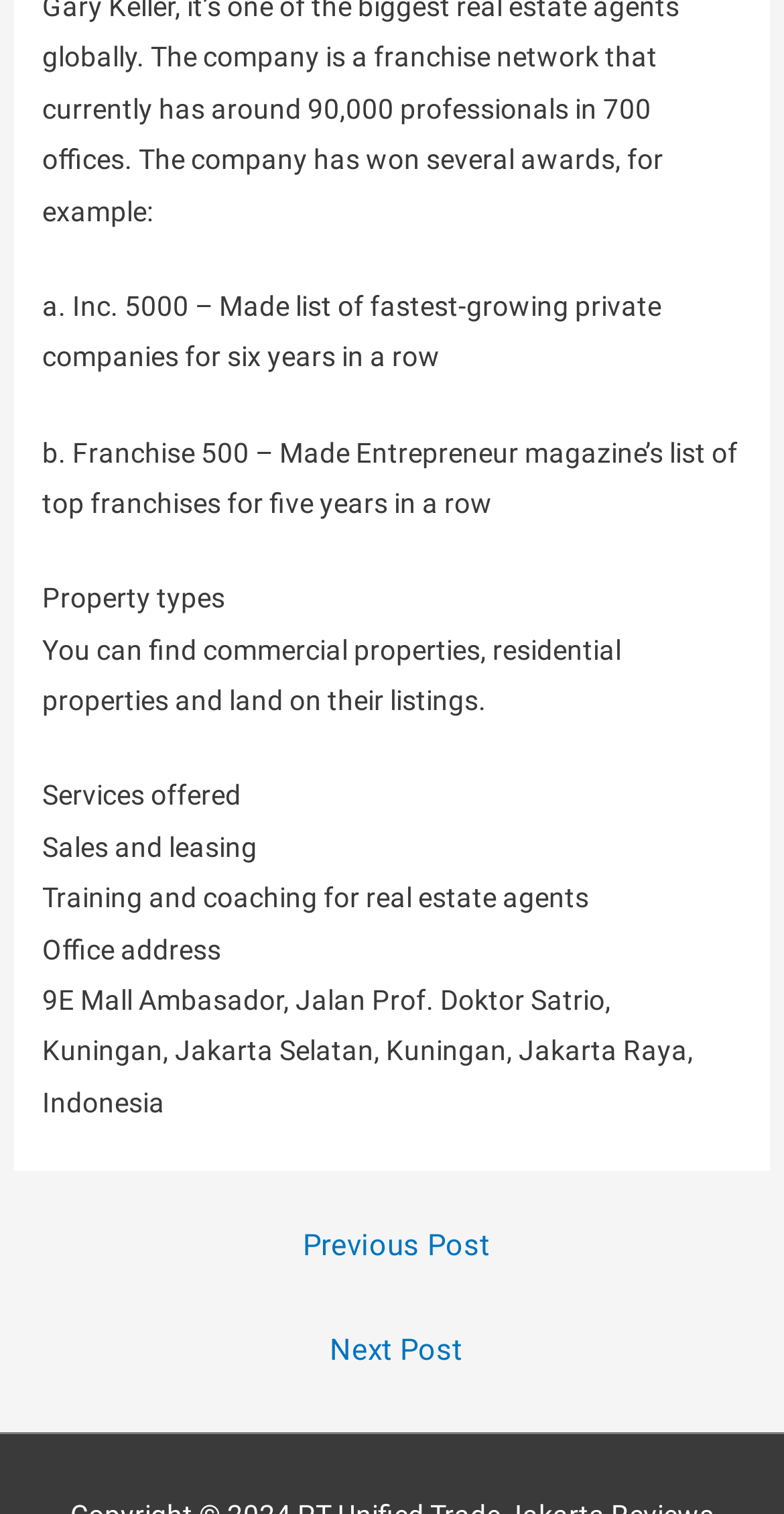What types of properties are listed?
Based on the visual details in the image, please answer the question thoroughly.

According to the StaticText element with the text 'You can find commercial properties, residential properties and land on their listings.', the company lists commercial properties, residential properties, and land.